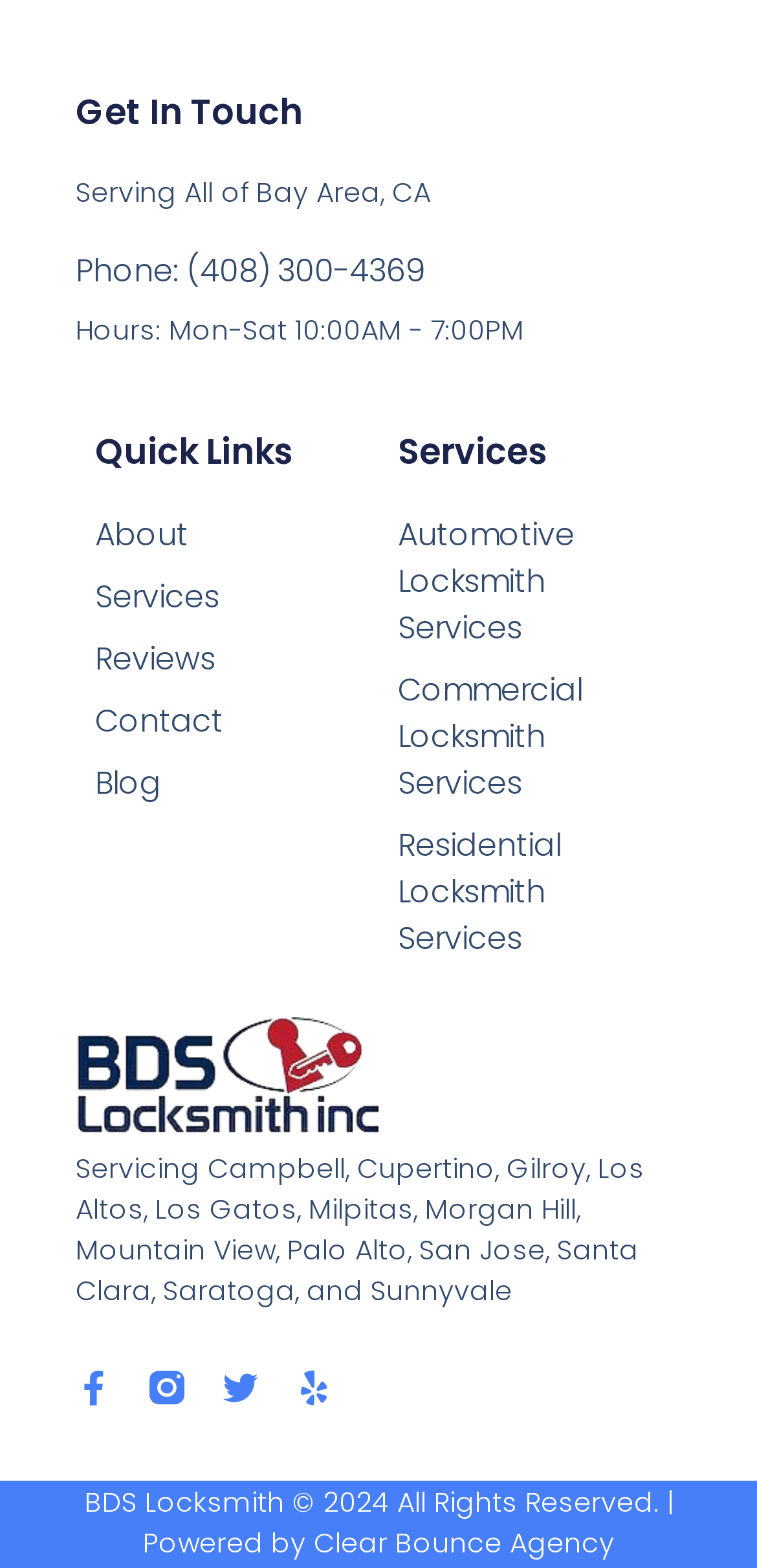Identify the bounding box of the UI component described as: "FACTs Tuition Management".

None